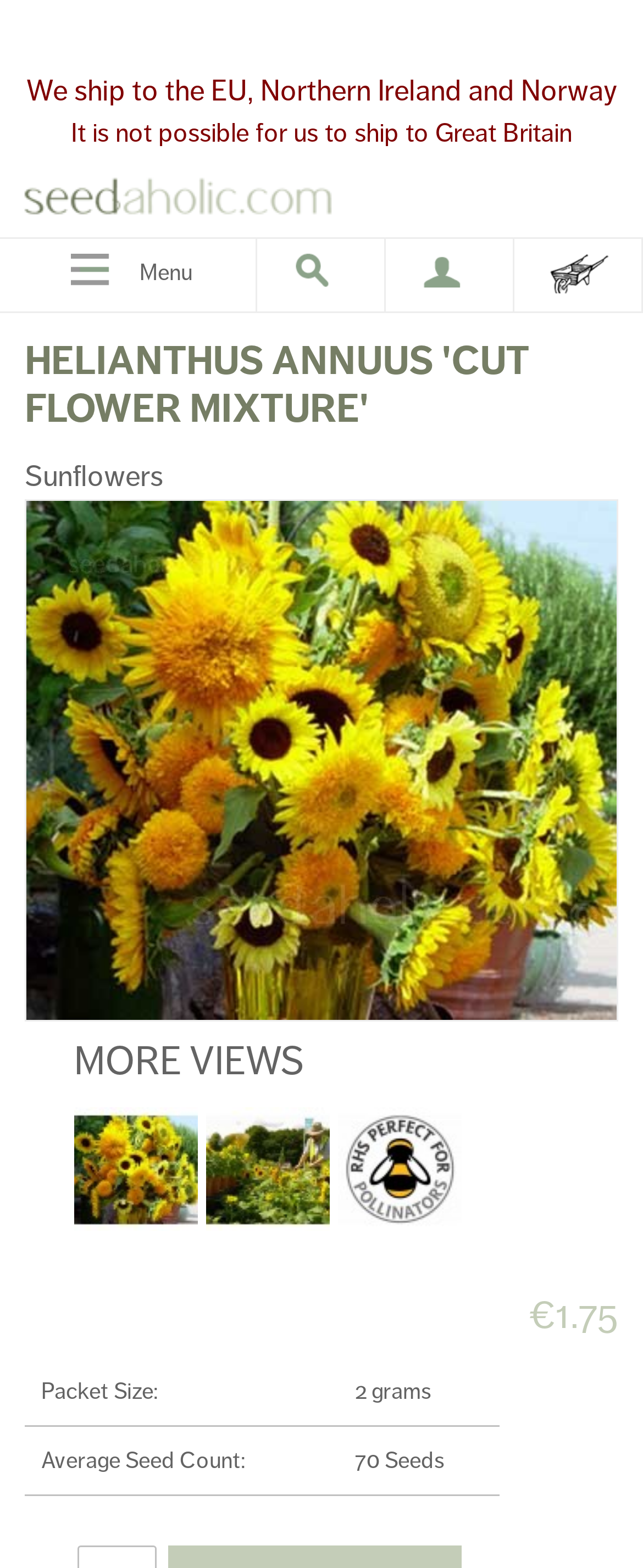Locate the bounding box coordinates of the element that should be clicked to fulfill the instruction: "Click the link to seedaholic.com".

[0.0, 0.098, 0.65, 0.151]